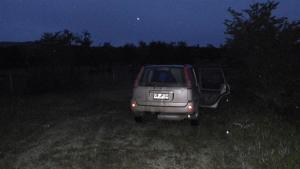Is the weather clear in the image?
Based on the screenshot, provide your answer in one word or phrase.

No